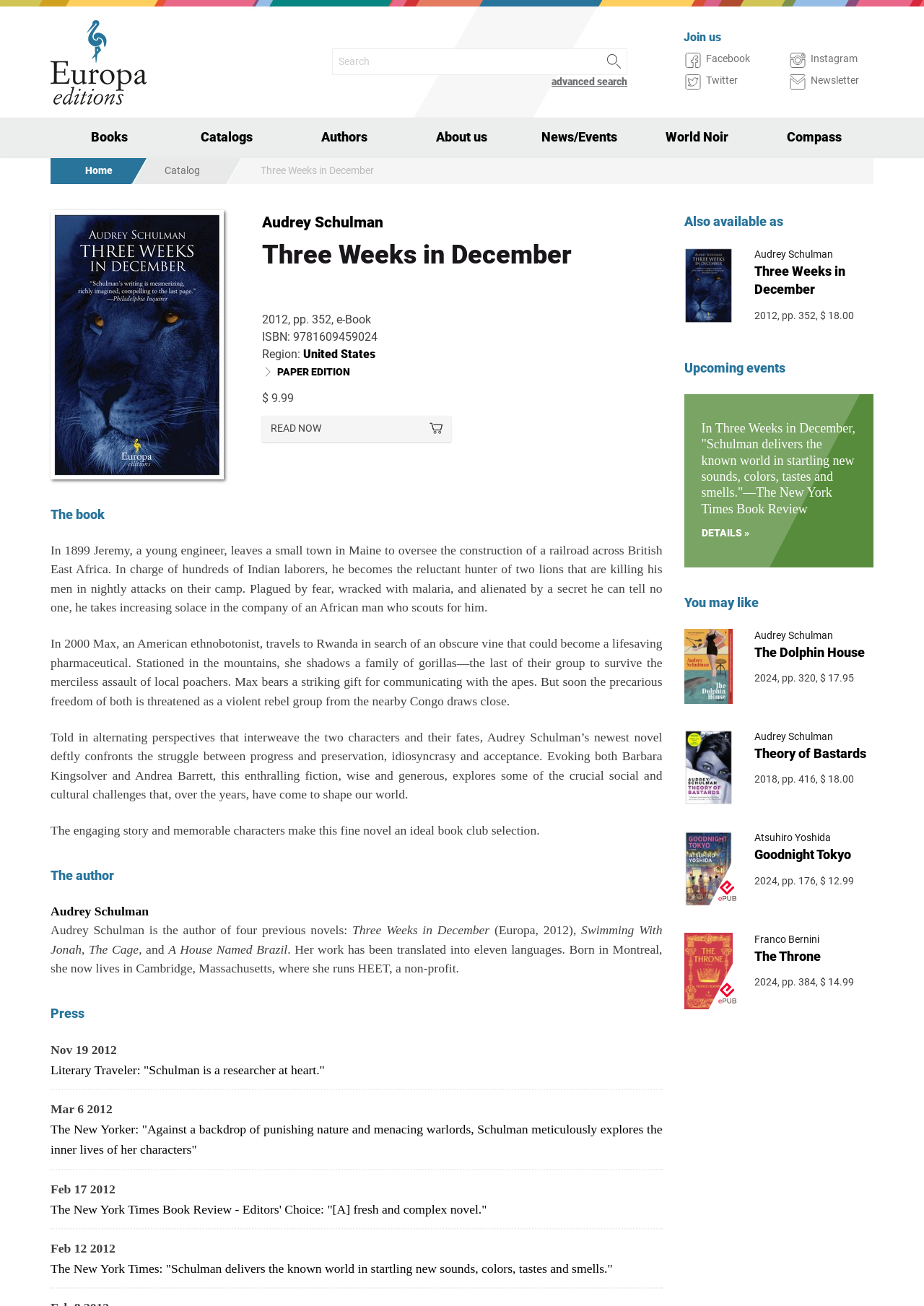Use a single word or phrase to answer the question:
Who is the author of the book?

Audrey Schulman